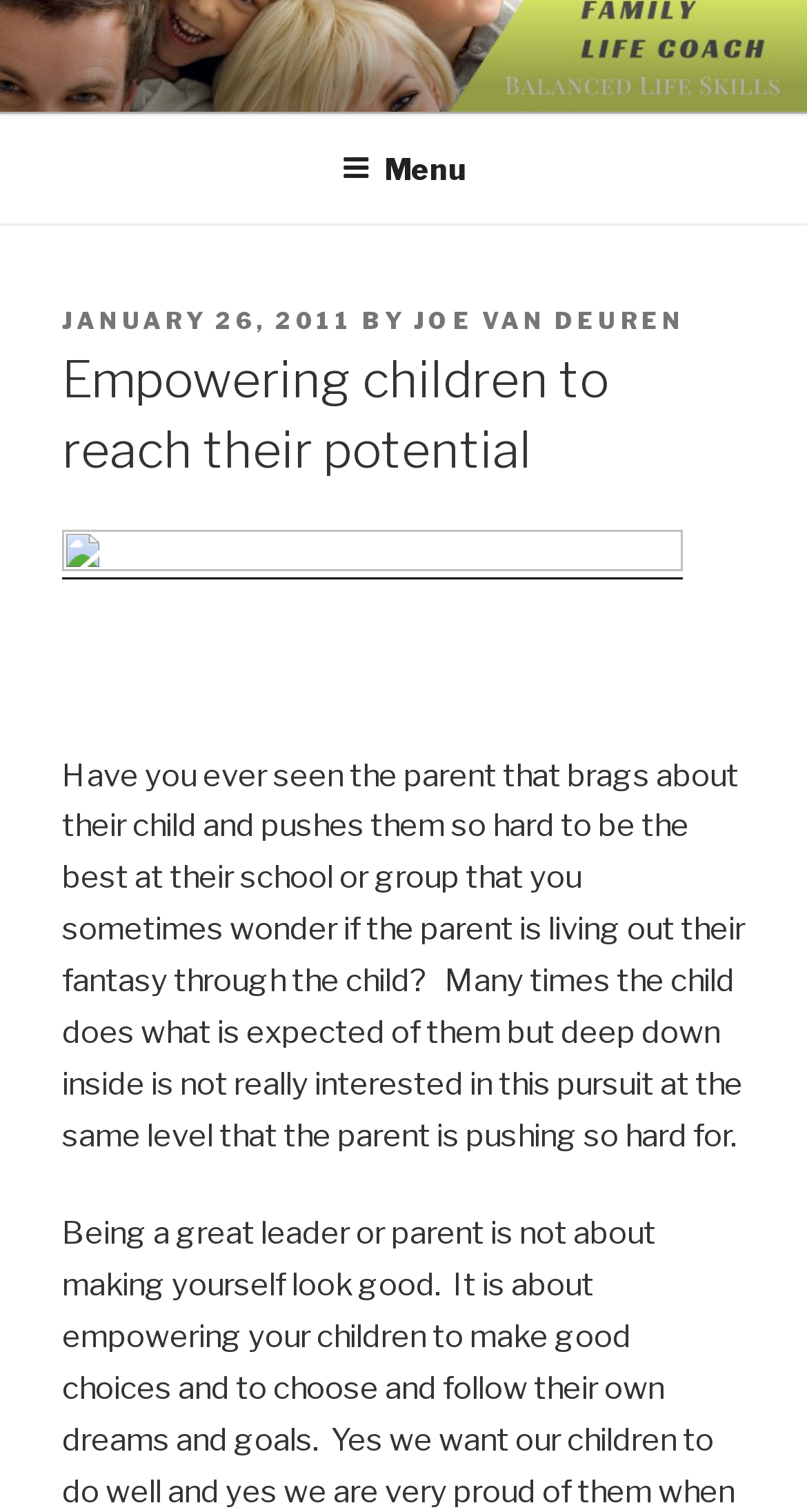How many links are present in the HeaderAsNonLandmark element?
Based on the image, answer the question with a single word or brief phrase.

3